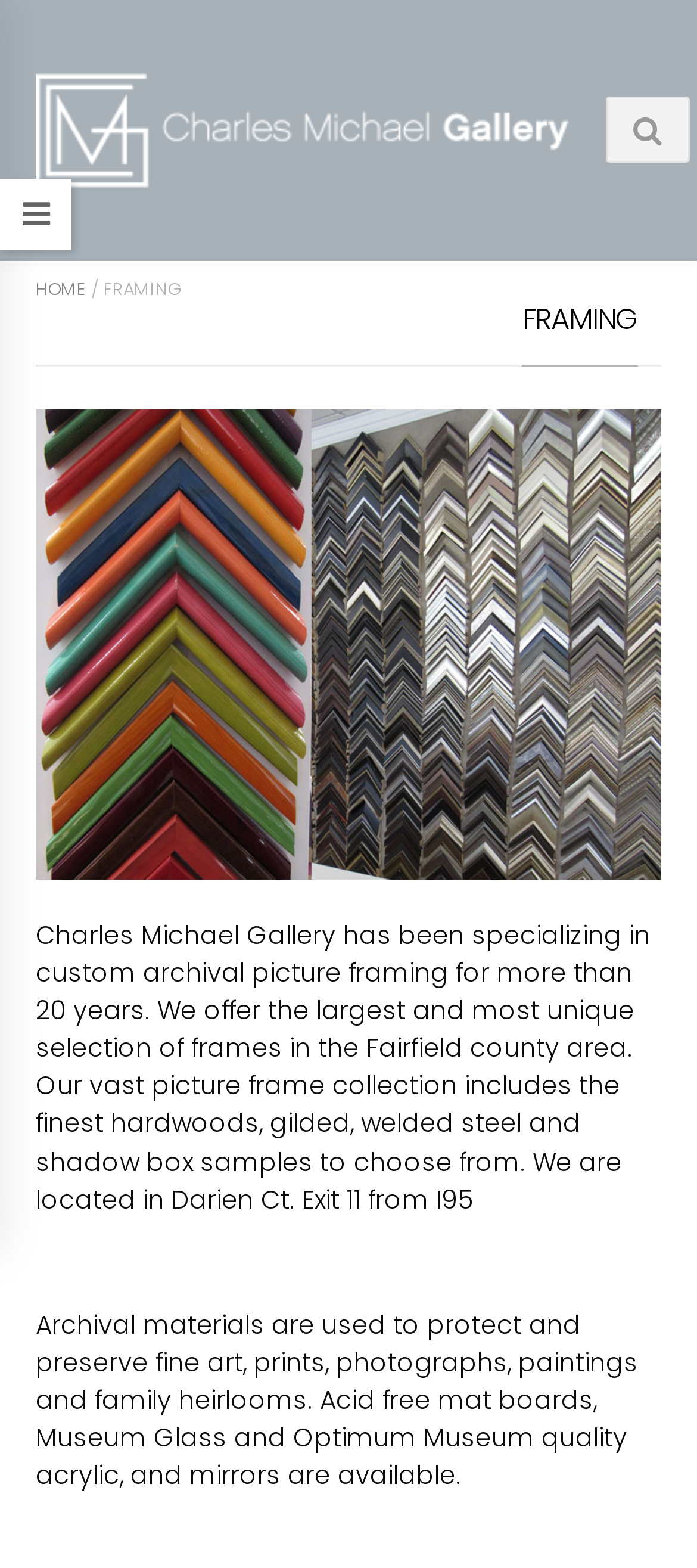Using the details from the image, please elaborate on the following question: What materials are used to protect and preserve fine art?

According to the webpage, archival materials are used to protect and preserve fine art, prints, photographs, paintings, and family heirlooms, including acid free mat boards, Museum Glass, and Optimum Museum quality acrylic, as mentioned in the second paragraph.